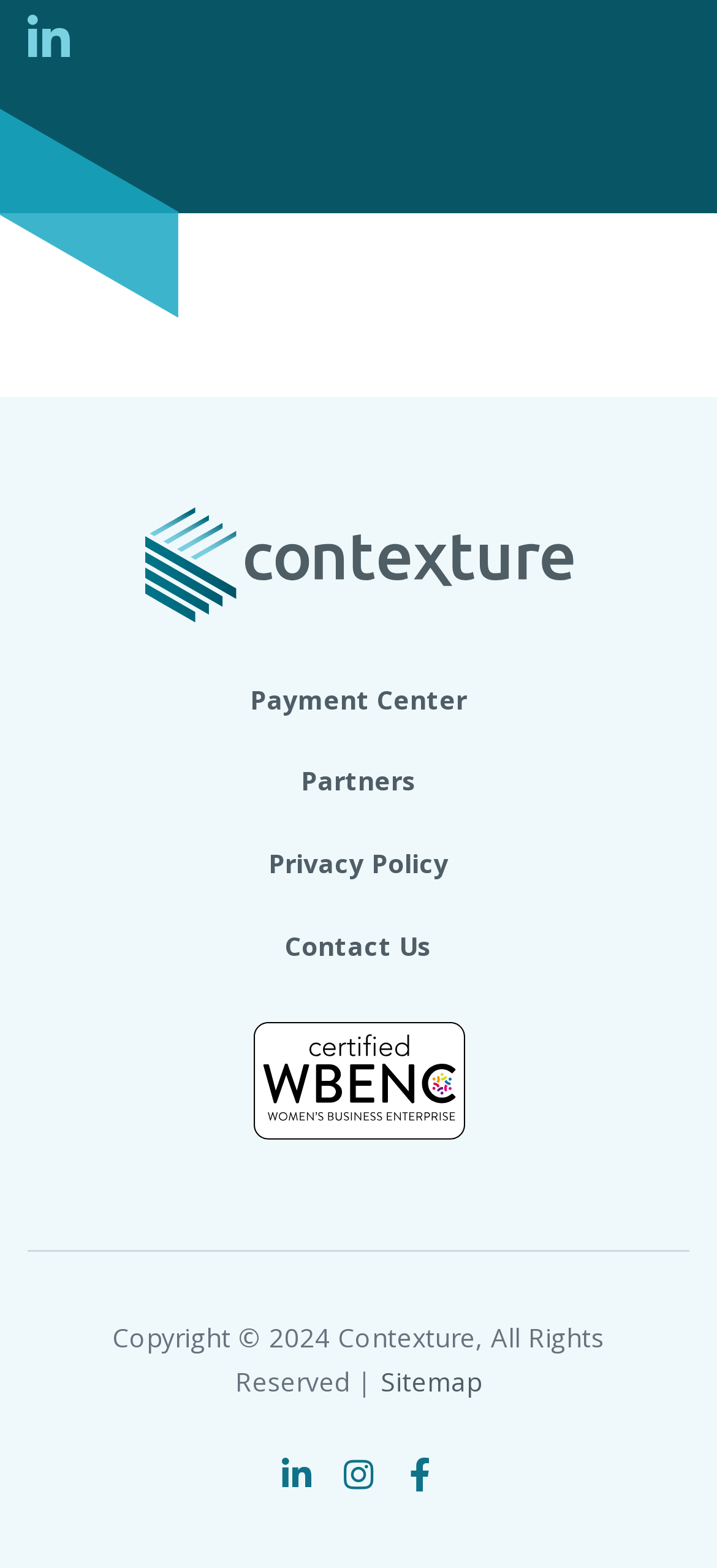How many social media links are present? Analyze the screenshot and reply with just one word or a short phrase.

3